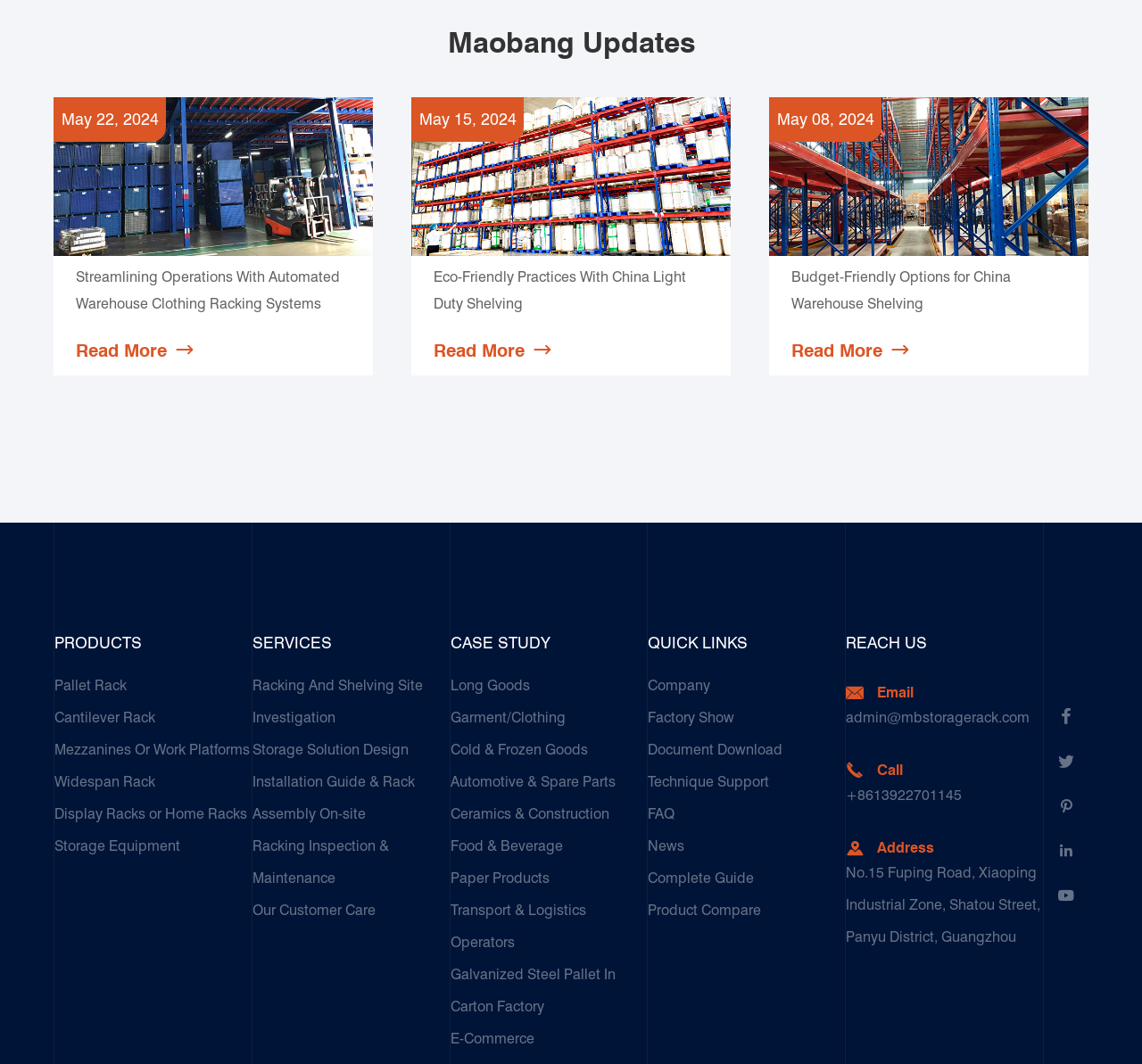Determine the bounding box coordinates for the element that should be clicked to follow this instruction: "View products". The coordinates should be given as four float numbers between 0 and 1, in the format [left, top, right, bottom].

[0.048, 0.591, 0.22, 0.617]